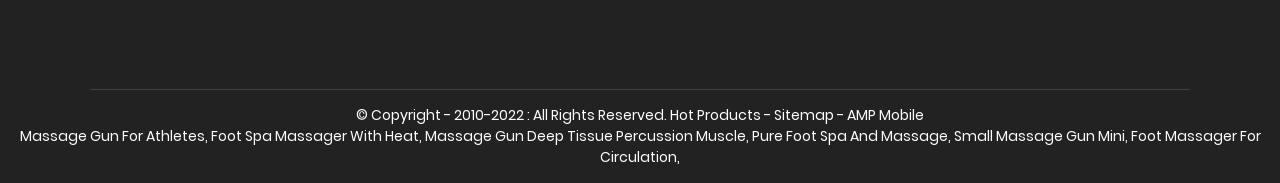How many commas are there in the list of links?
Based on the visual details in the image, please answer the question thoroughly.

I counted the commas in the list of links and found two commas, one between 'Massage Gun For Athletes' and 'Foot Spa Massager With Heat', and another between 'Foot Spa Massager With Heat' and 'Massage Gun Deep Tissue Percussion Muscle'.